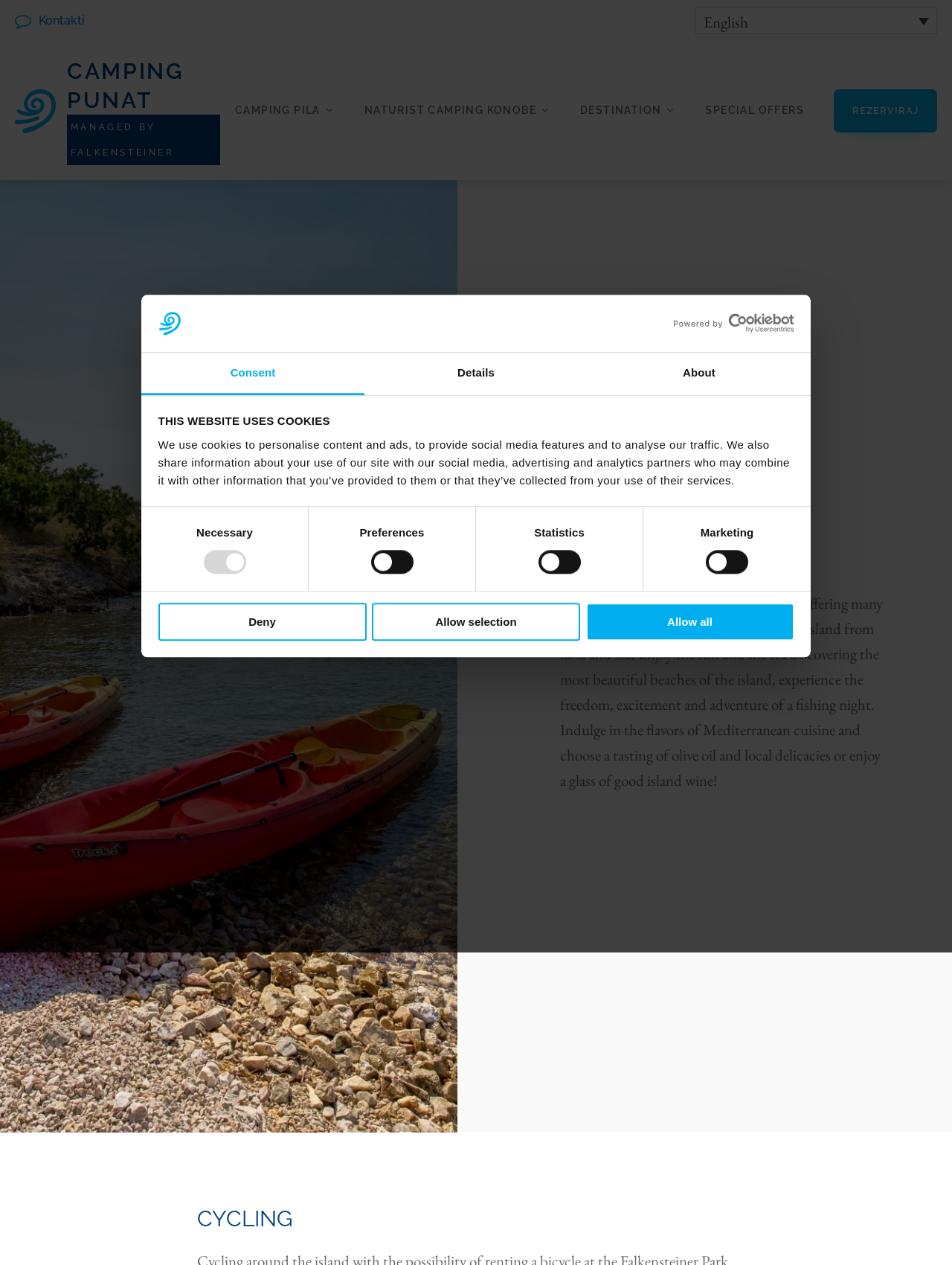What is the island of Krk known for?
Please utilize the information in the image to give a detailed response to the question.

I found the answer by reading the text that describes the island of Krk, which says 'The island of Krk is a perfect destination offering many opportunities to discover...'.